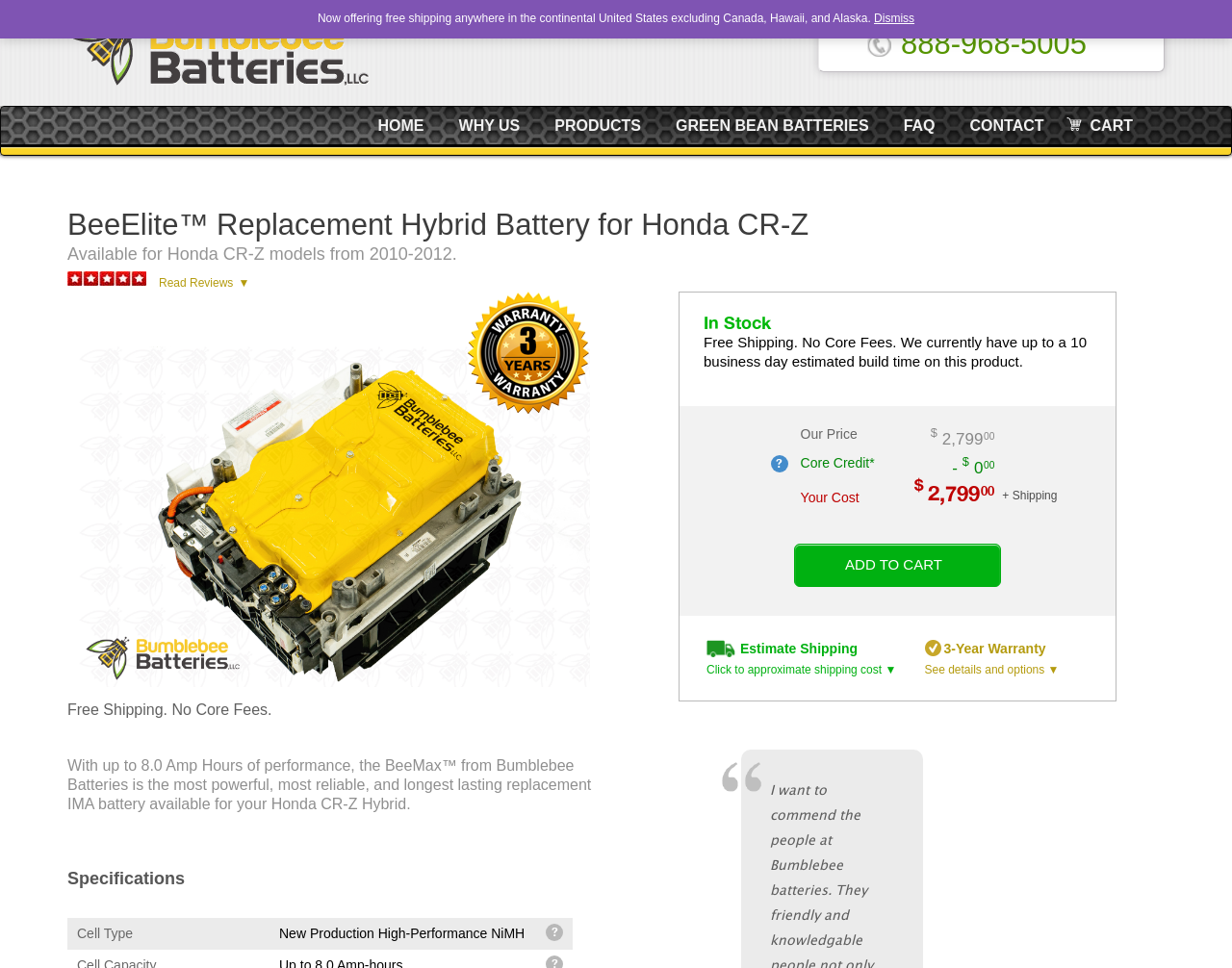Find the bounding box coordinates for the area that should be clicked to accomplish the instruction: "Read Reviews of BeeElite Replacement Hybrid Battery".

[0.055, 0.27, 0.203, 0.299]